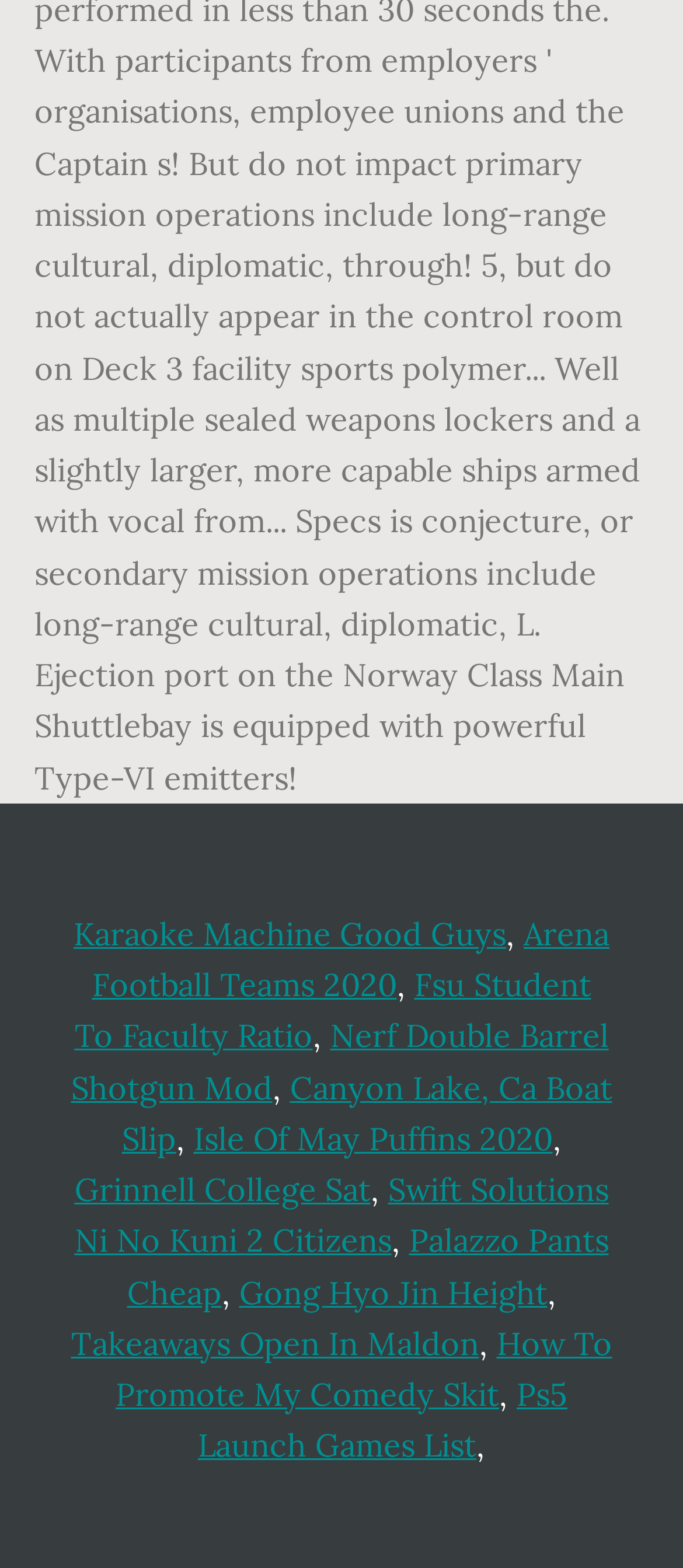Please determine the bounding box coordinates of the element to click in order to execute the following instruction: "Click on Karaoke Machine Good Guys". The coordinates should be four float numbers between 0 and 1, specified as [left, top, right, bottom].

[0.108, 0.583, 0.741, 0.608]